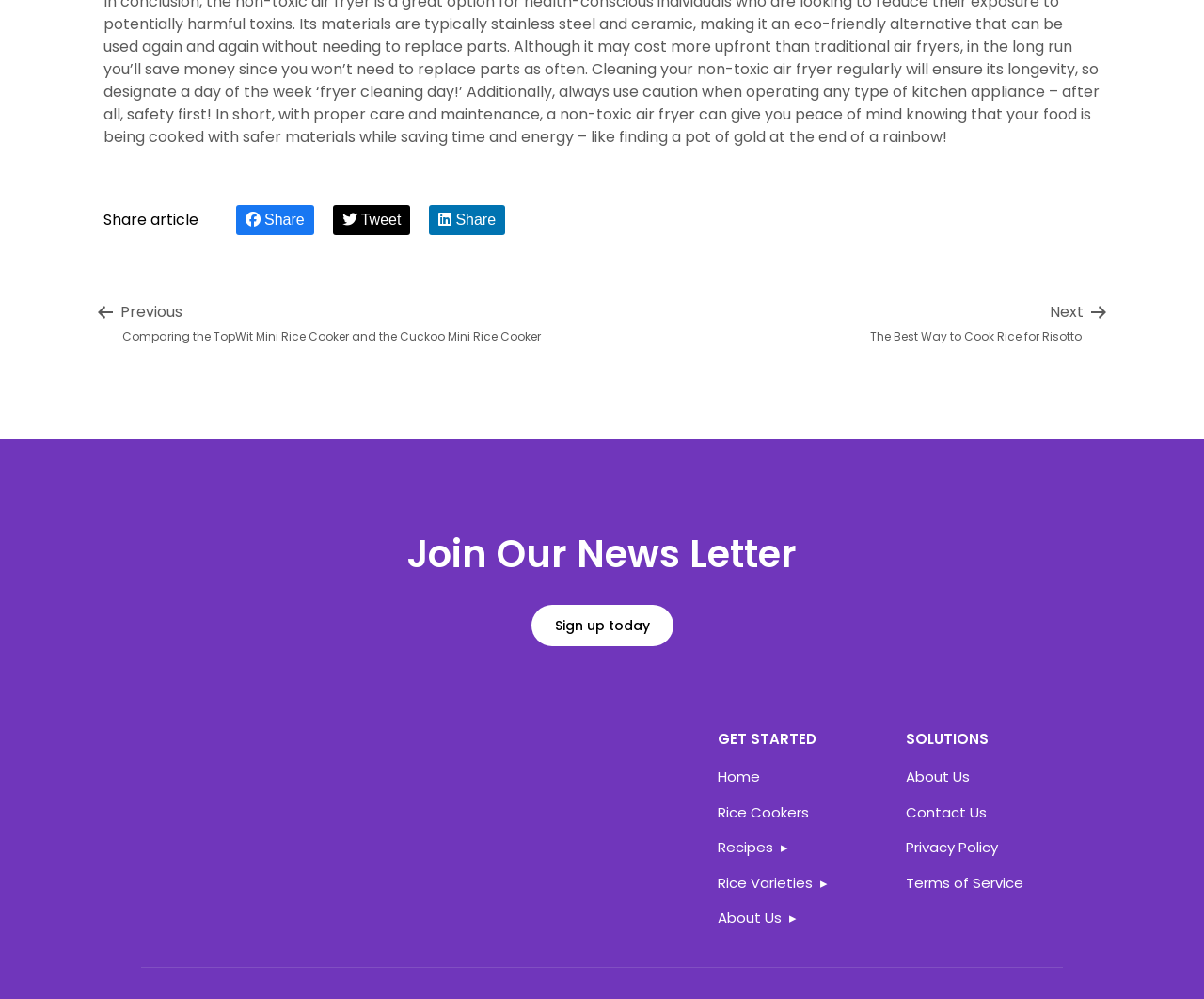Using the information from the screenshot, answer the following question thoroughly:
How can I sign up for the newsletter?

The heading 'Join Our News Letter' is located near the middle of the webpage, and underneath it is a link 'Sign up today'. This suggests that users can sign up for the newsletter by clicking on this link.